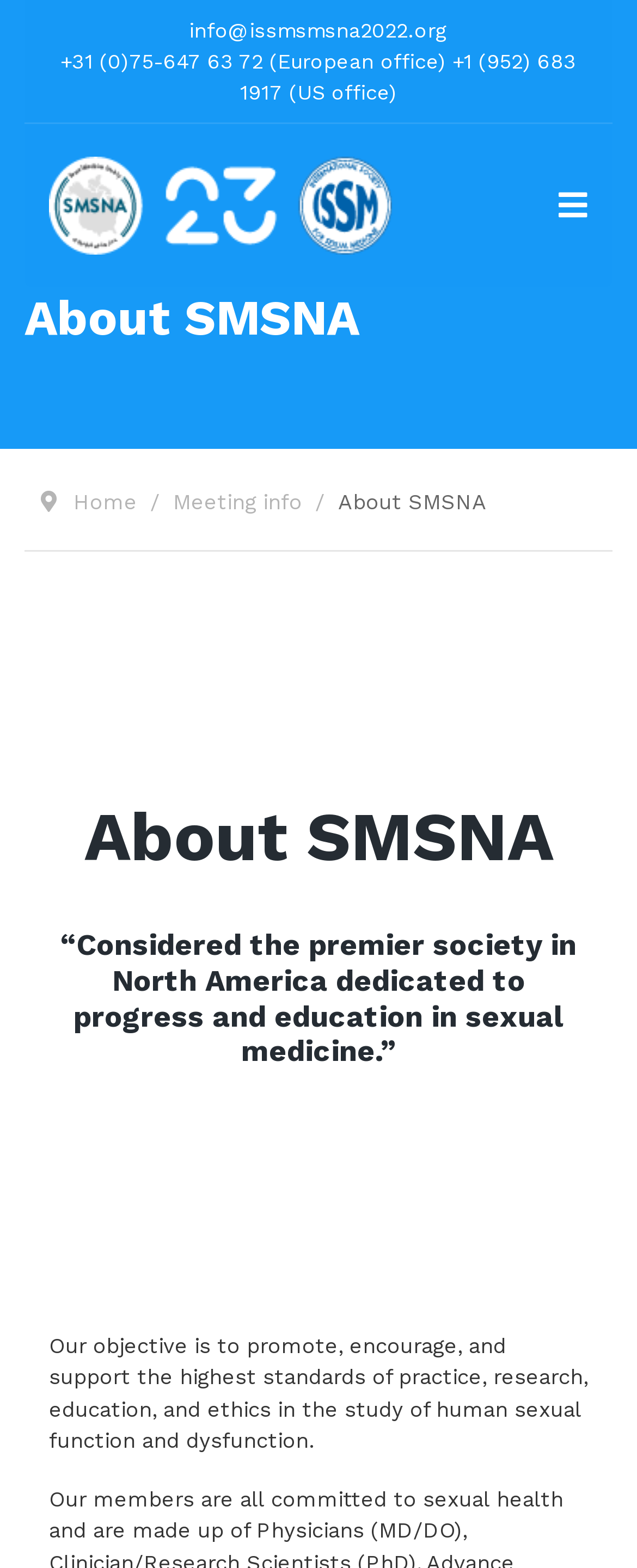What is the email address of SMSNA?
Give a one-word or short phrase answer based on the image.

info@issmsmsna2022.org